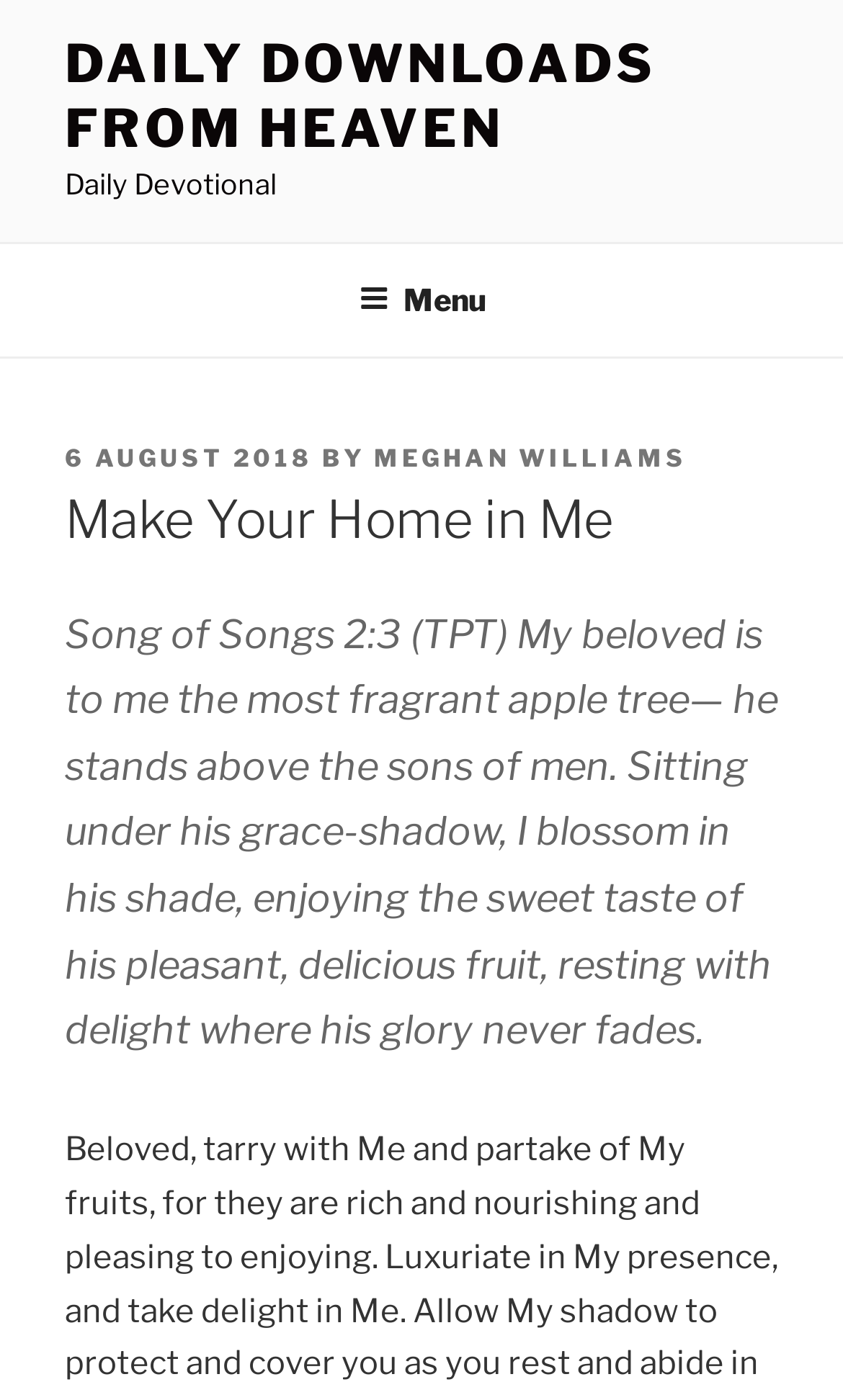Provide the bounding box coordinates for the UI element that is described by this text: "Meghan Williams". The coordinates should be in the form of four float numbers between 0 and 1: [left, top, right, bottom].

[0.444, 0.316, 0.815, 0.338]